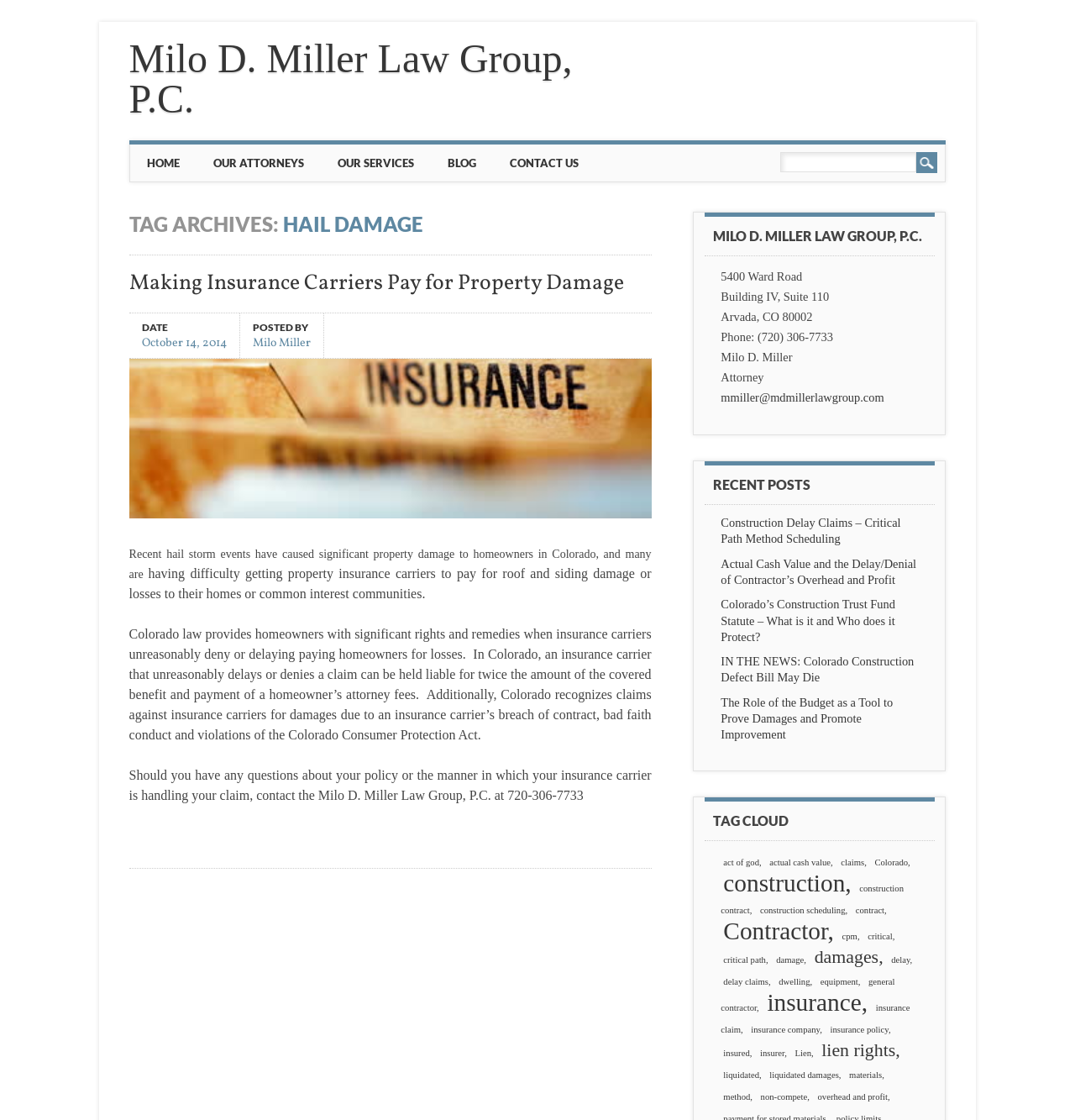Find and indicate the bounding box coordinates of the region you should select to follow the given instruction: "Search for something".

[0.853, 0.135, 0.872, 0.154]